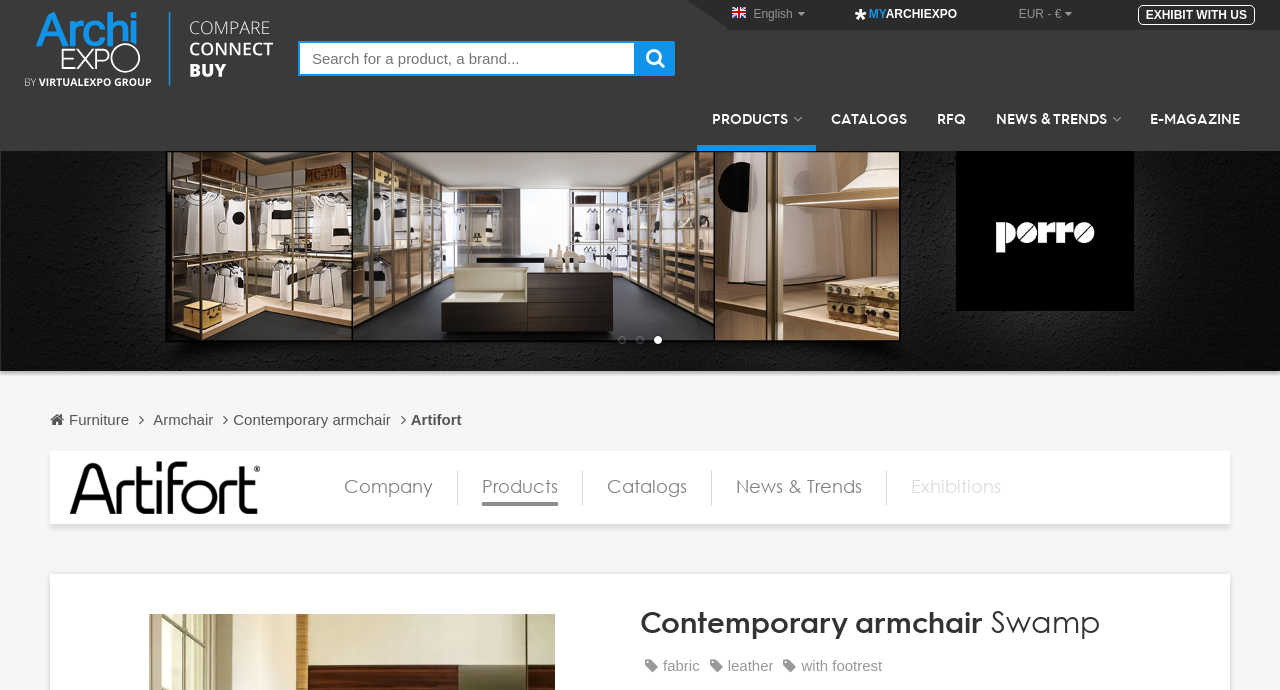Locate the bounding box coordinates of the element that should be clicked to execute the following instruction: "Go to 'Artifort - Company'".

[0.269, 0.681, 0.338, 0.733]